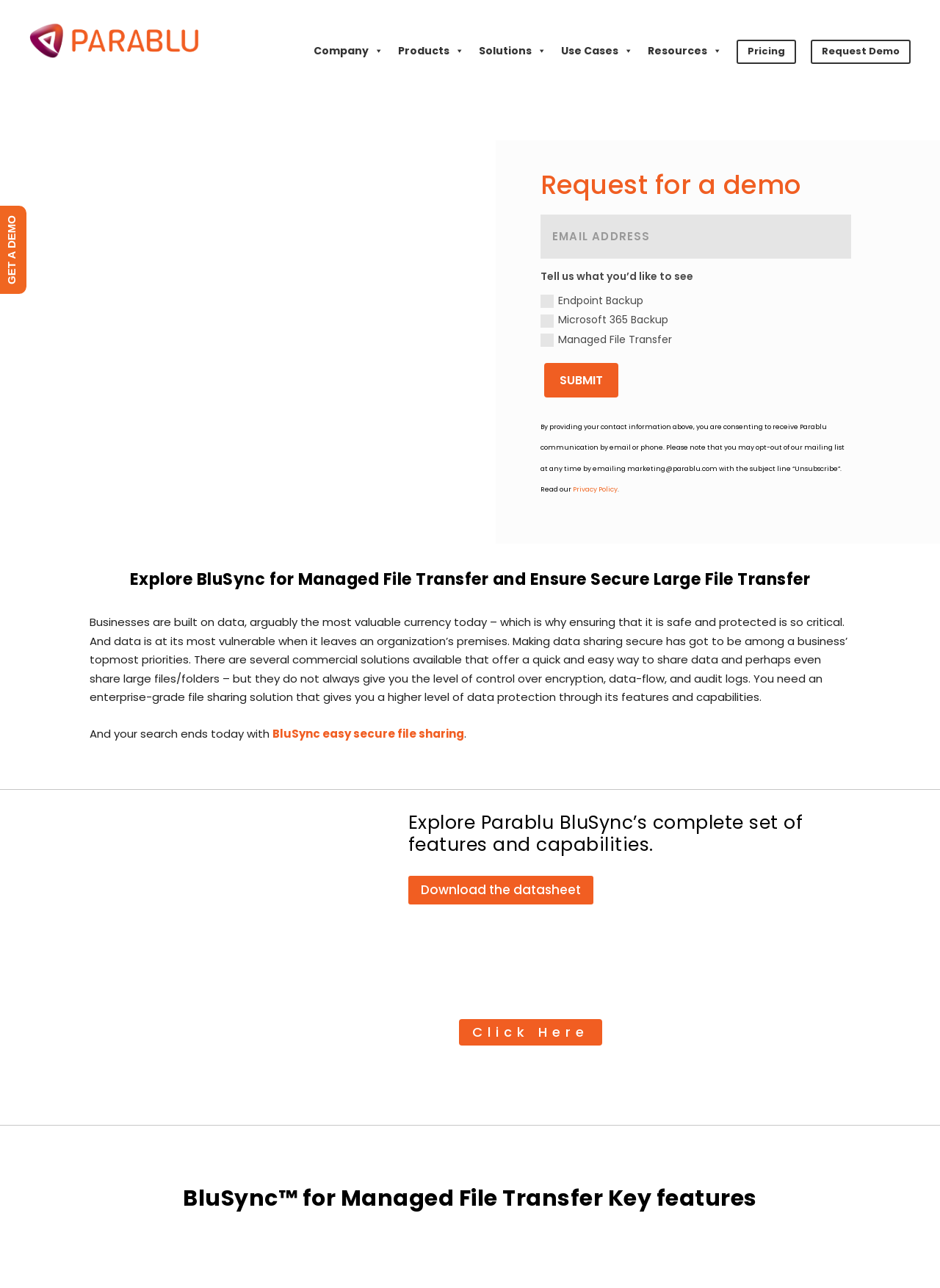Generate an in-depth caption that captures all aspects of the webpage.

The webpage is about BluSync, a managed file transfer solution that offers fast and secure large file sharing. At the top left corner, there is a Parablu logo, which is an image and a link. Below the logo, there is a navigation menu with several links, including "Company", "Products", "Solutions", "Use Cases", "Resources", "Pricing", and "Request Demo".

The main content of the webpage is divided into several sections. The first section has a heading "BluSync™ for Managed File Transfer" and a subheading "The most secure way to share large business files". Below the heading, there is a request demo form with a text box and a "SUBMIT" button.

The next section has a heading "Explore BluSync for Managed File Transfer and Ensure Secure Large File Transfer" and a paragraph of text that discusses the importance of data security and the need for an enterprise-grade file sharing solution. Below the paragraph, there is a sentence "And your search ends today with BluSync easy secure file sharing".

The following section has a heading "Explore Parablu BluSync’s complete set of features and capabilities" and a link to download a datasheet. Below this section, there is a heading "Are you prepared to face a ransomware attack? Check your score now! take this survey" with a link to "Click Here".

The final section has a heading "BluSync™ for Managed File Transfer Key features" and three images that illustrate the key features of BluSync, including replacing secure FTP, transferring files securely, and secure sharing.

At the bottom of the webpage, there is a paragraph of text that discusses consent to receive Parablu communication and a link to the "Privacy Policy".